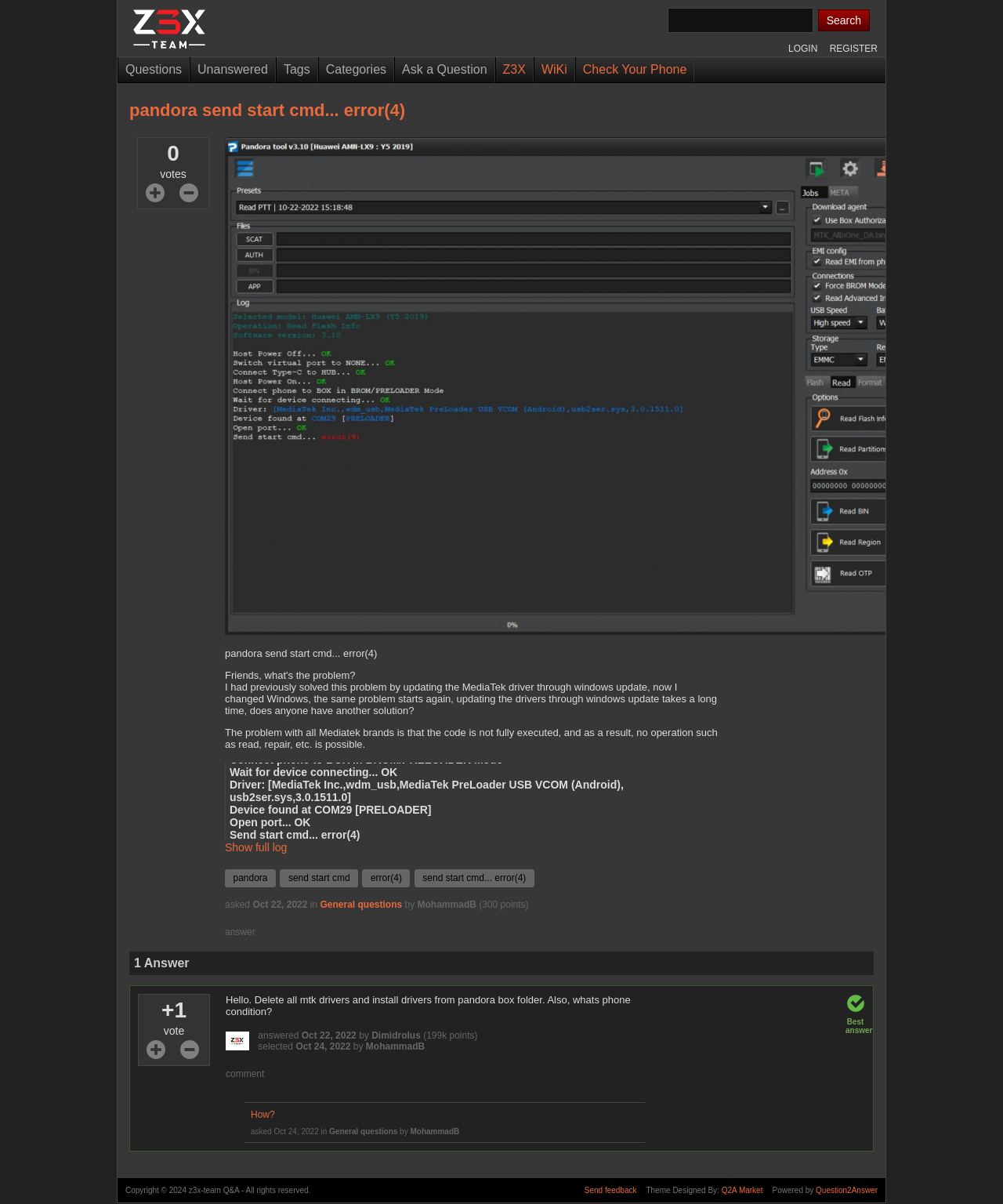Extract the main heading text from the webpage.

pandora send start cmd... error(4)